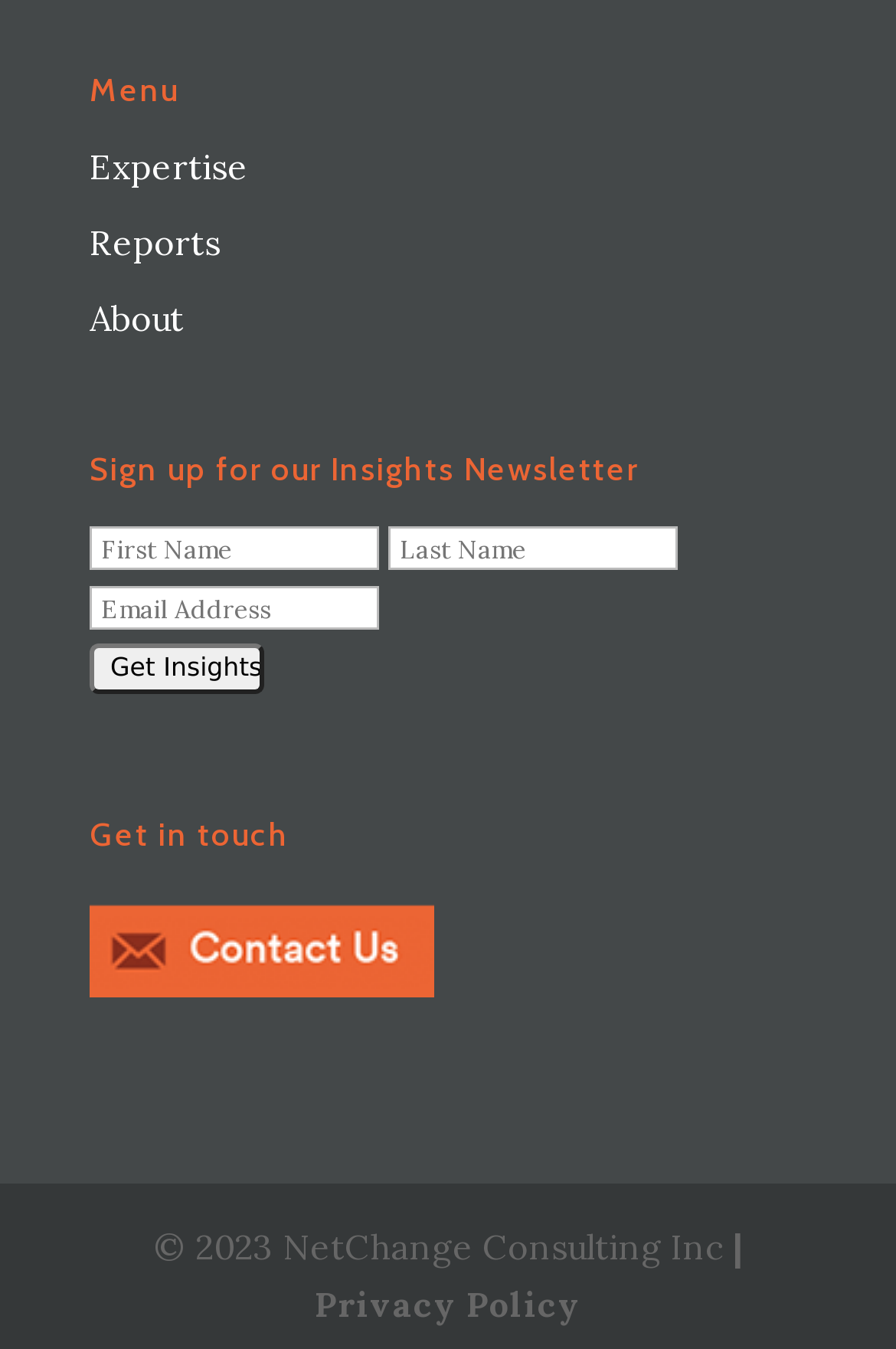What is the link below the 'Get in touch' heading?
Please elaborate on the answer to the question with detailed information.

The link is located below the 'Get in touch' heading and is labeled '| Privacy Policy', which suggests that it leads to the website's privacy policy page.